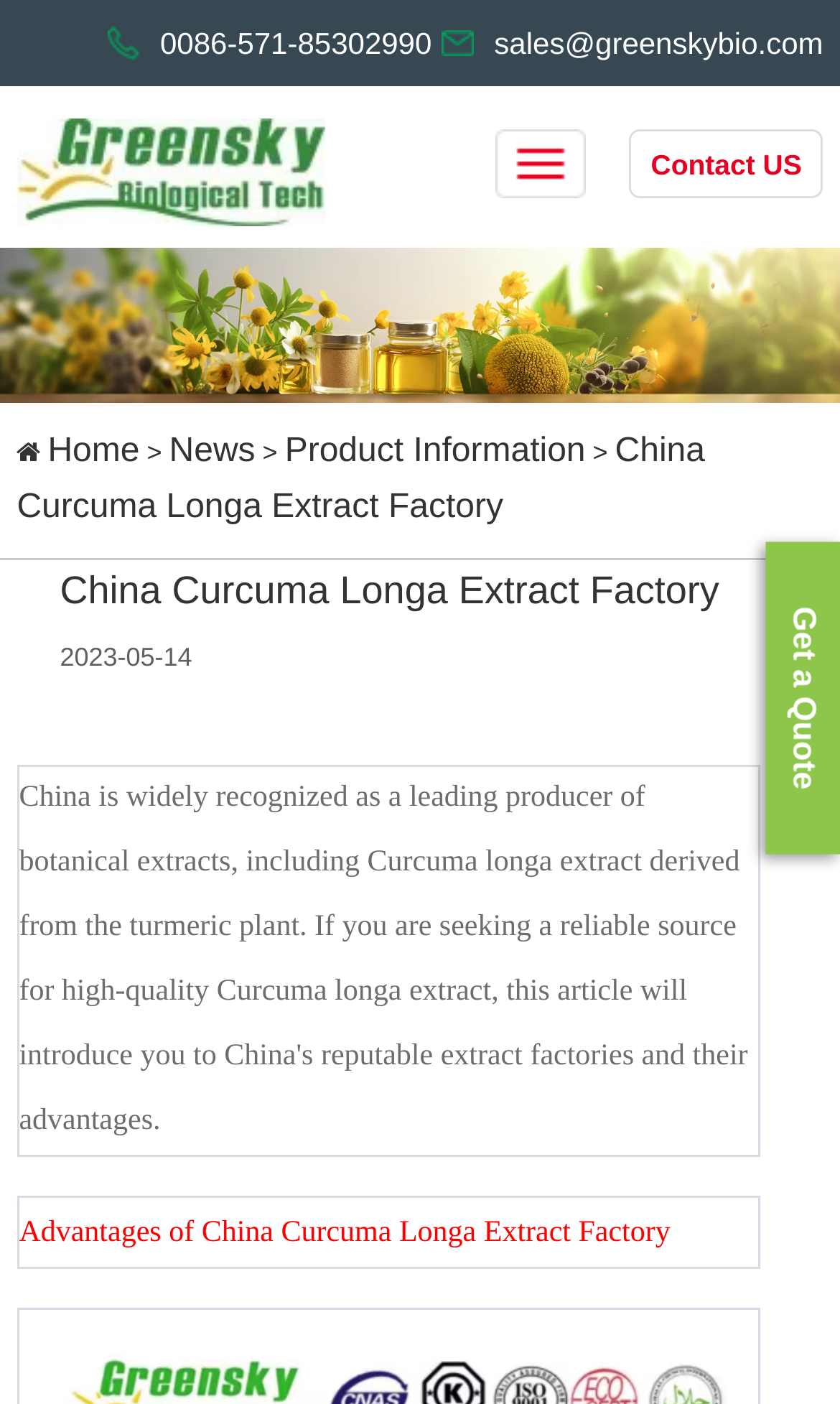From the webpage screenshot, predict the bounding box of the UI element that matches this description: "Product Information".

[0.339, 0.308, 0.697, 0.334]